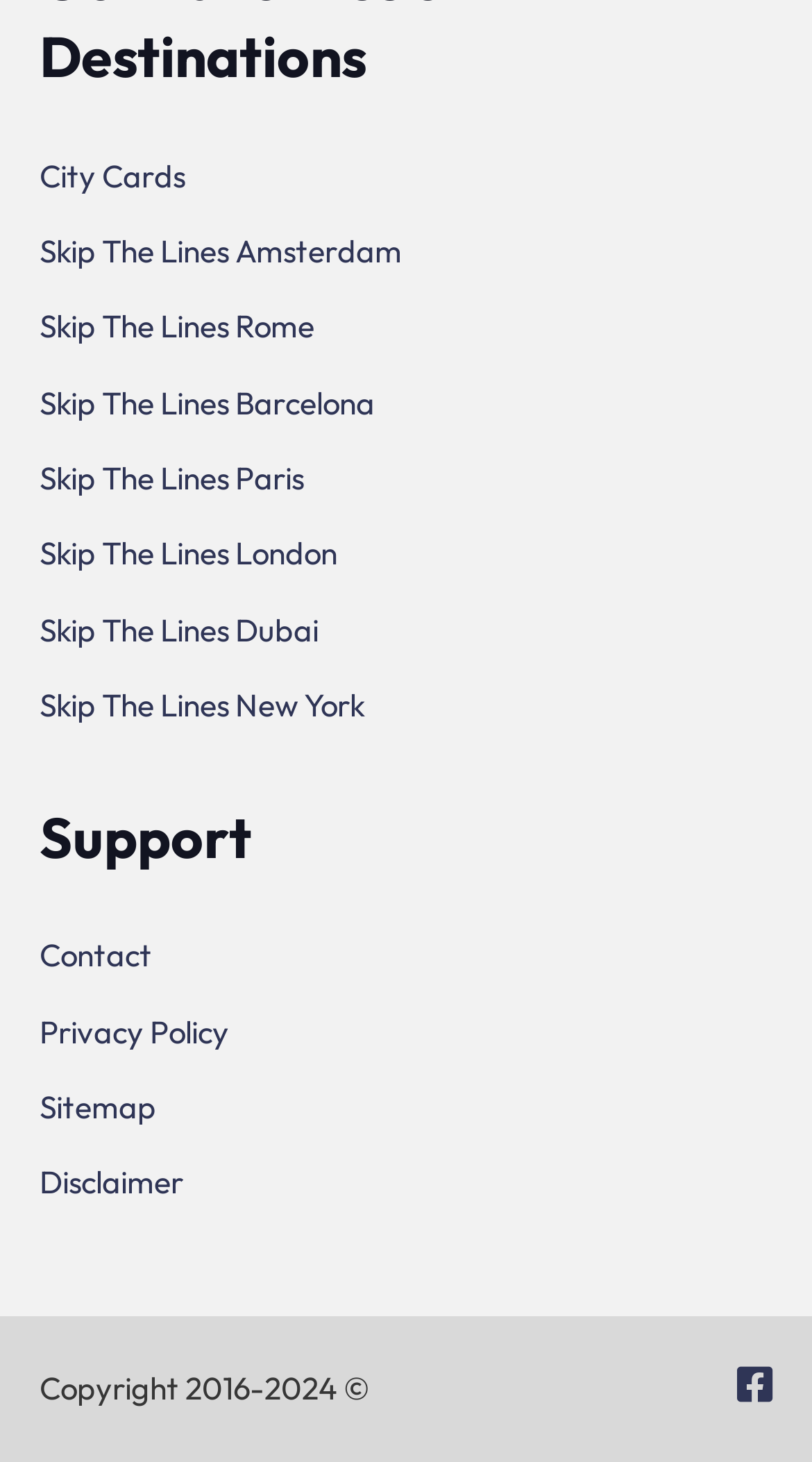With reference to the image, please provide a detailed answer to the following question: What is the copyright year range?

The copyright year range is mentioned at the bottom of the webpage as 'Copyright 2016-2024 ©', indicating that the content is copyrighted from 2016 to 2024.